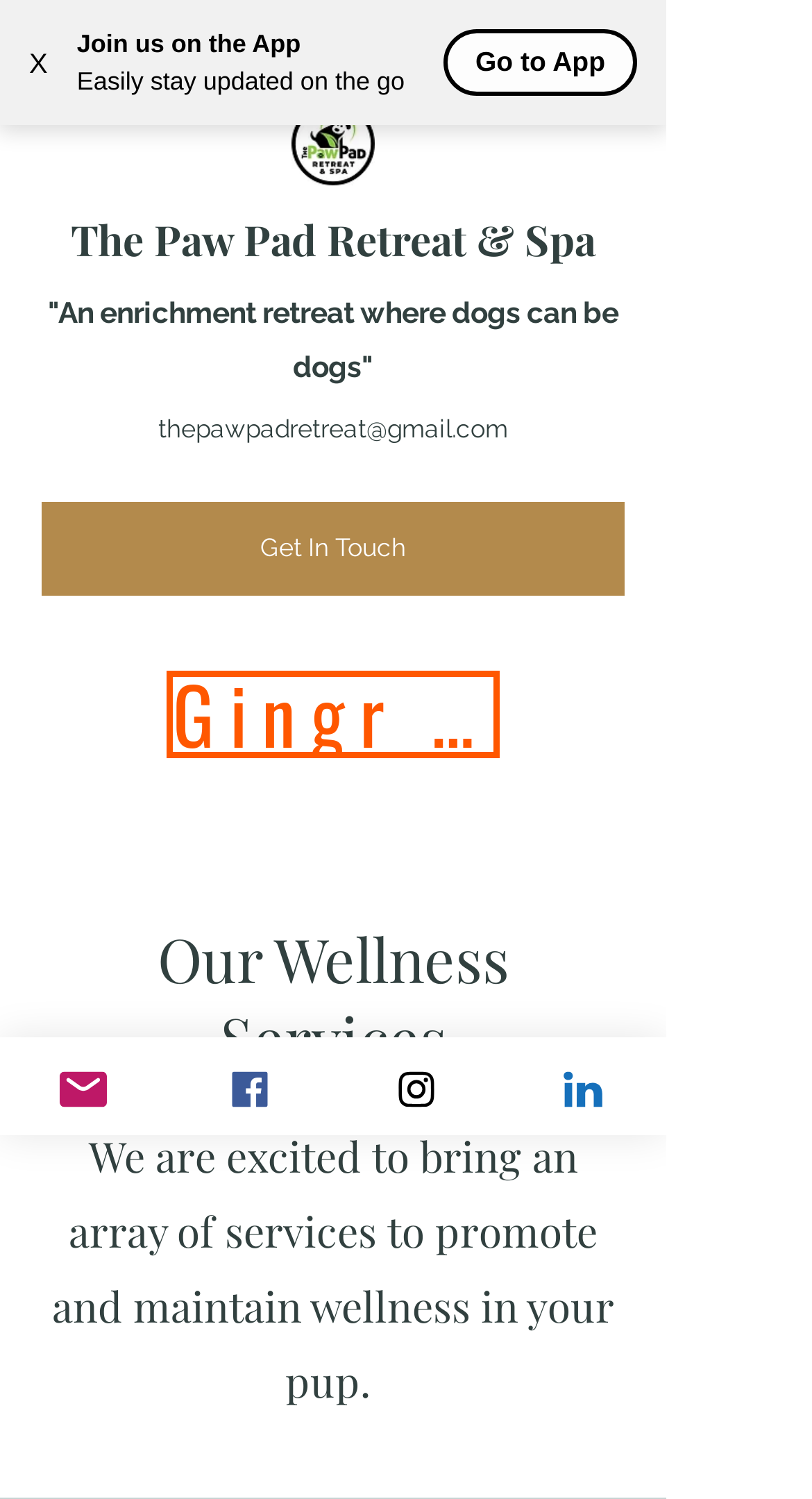Please identify the bounding box coordinates of the clickable element to fulfill the following instruction: "Visit Facebook page". The coordinates should be four float numbers between 0 and 1, i.e., [left, top, right, bottom].

[0.051, 0.013, 0.103, 0.04]